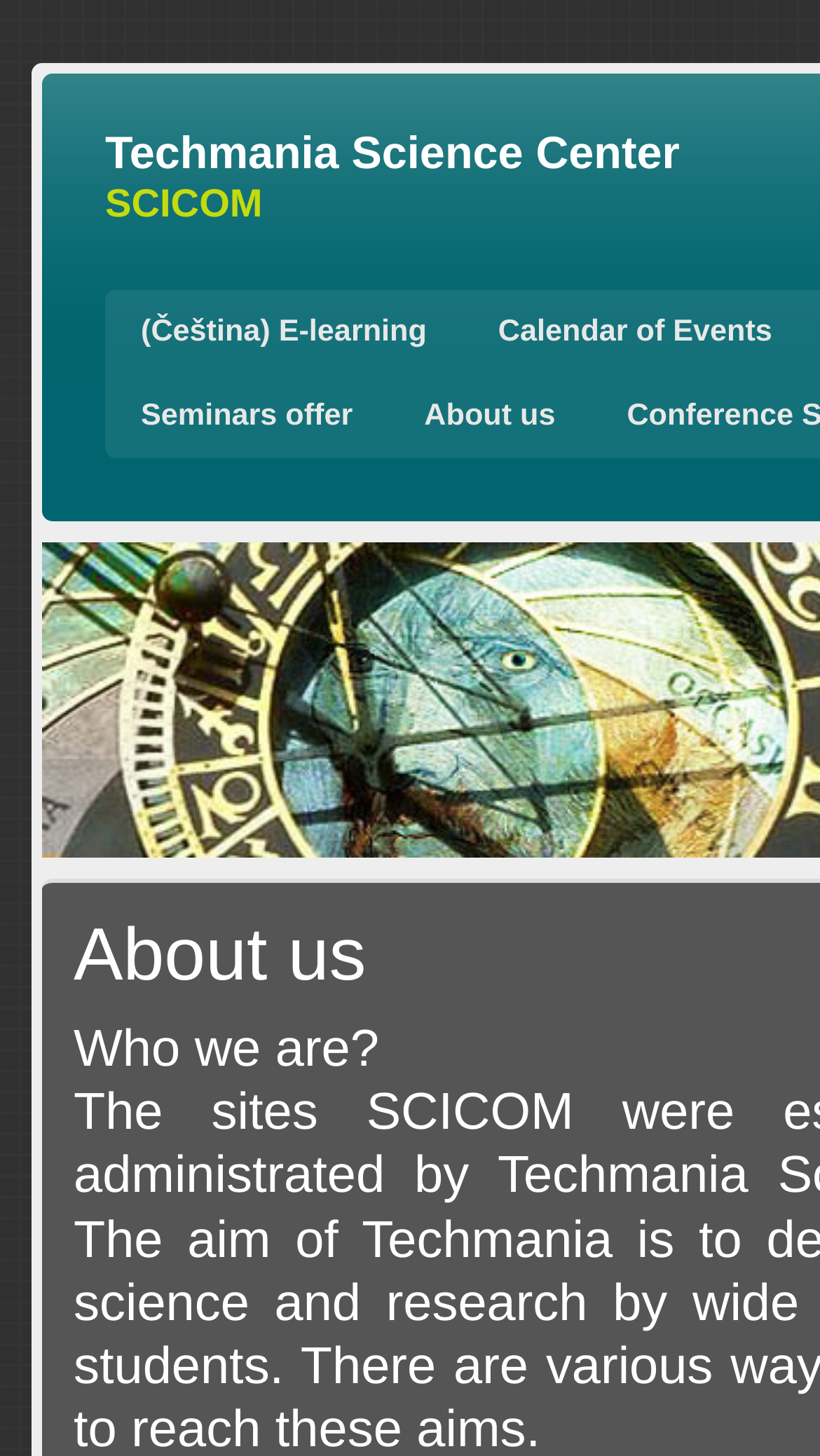What is the third link in the top menu?
Could you give a comprehensive explanation in response to this question?

The top menu items are listed horizontally, and the third item is 'Seminars offer', which is a link.